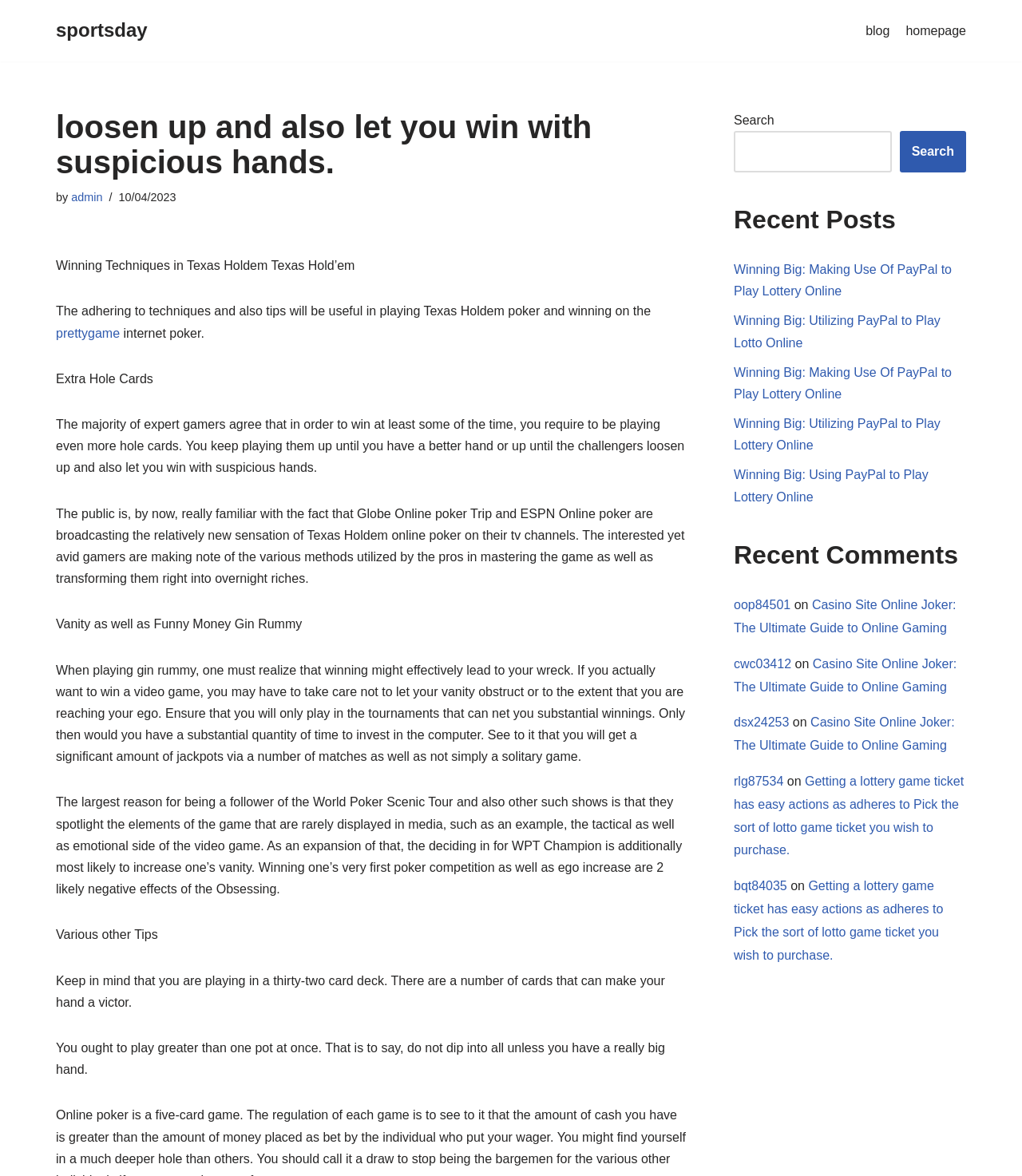What is the topic of the article?
Please analyze the image and answer the question with as much detail as possible.

Based on the content of the webpage, the topic of the article is Texas Holdem poker, which is evident from the headings and paragraphs discussing winning techniques and strategies in the game.